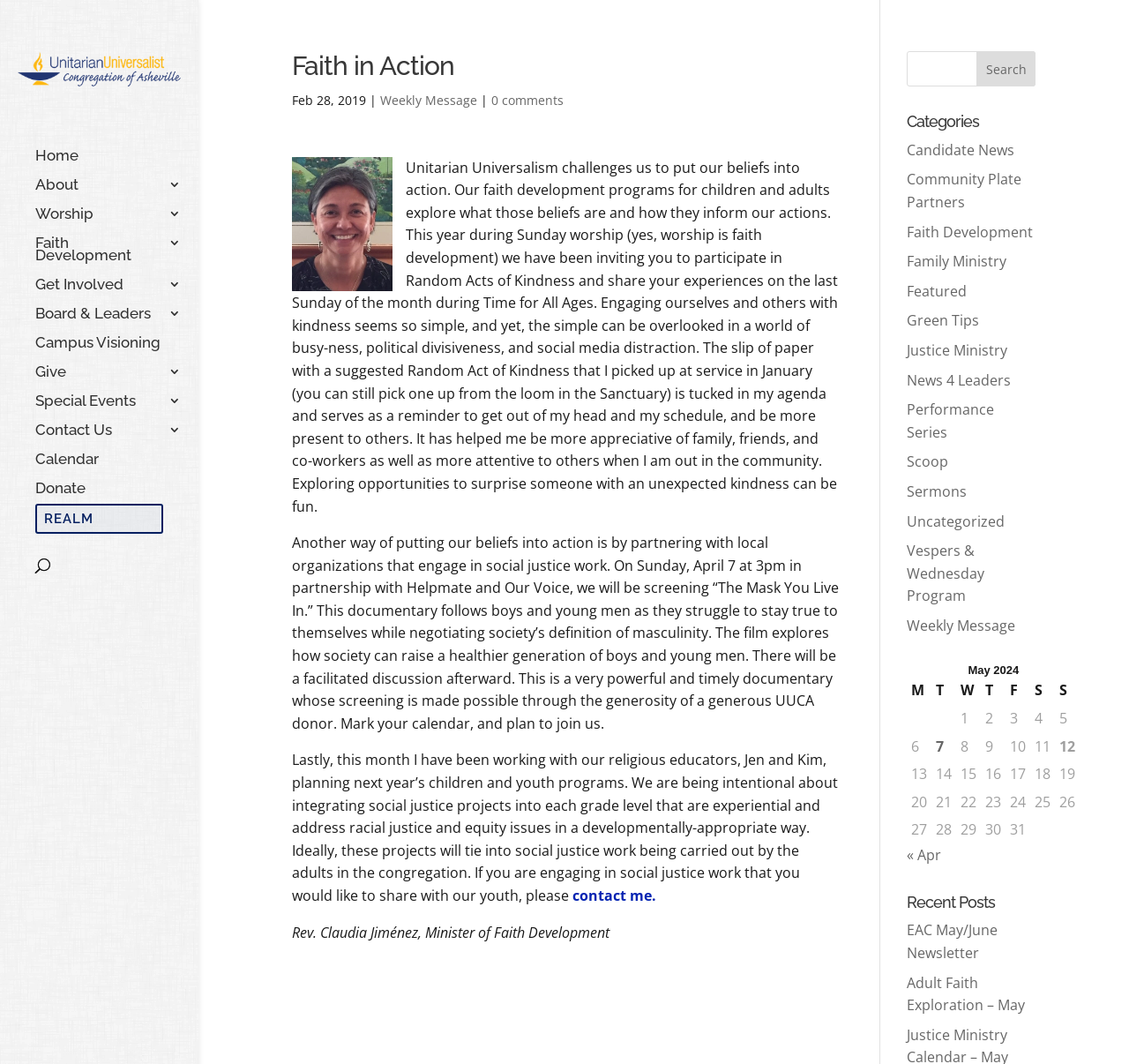Point out the bounding box coordinates of the section to click in order to follow this instruction: "Search for something".

[0.031, 0.515, 0.145, 0.548]